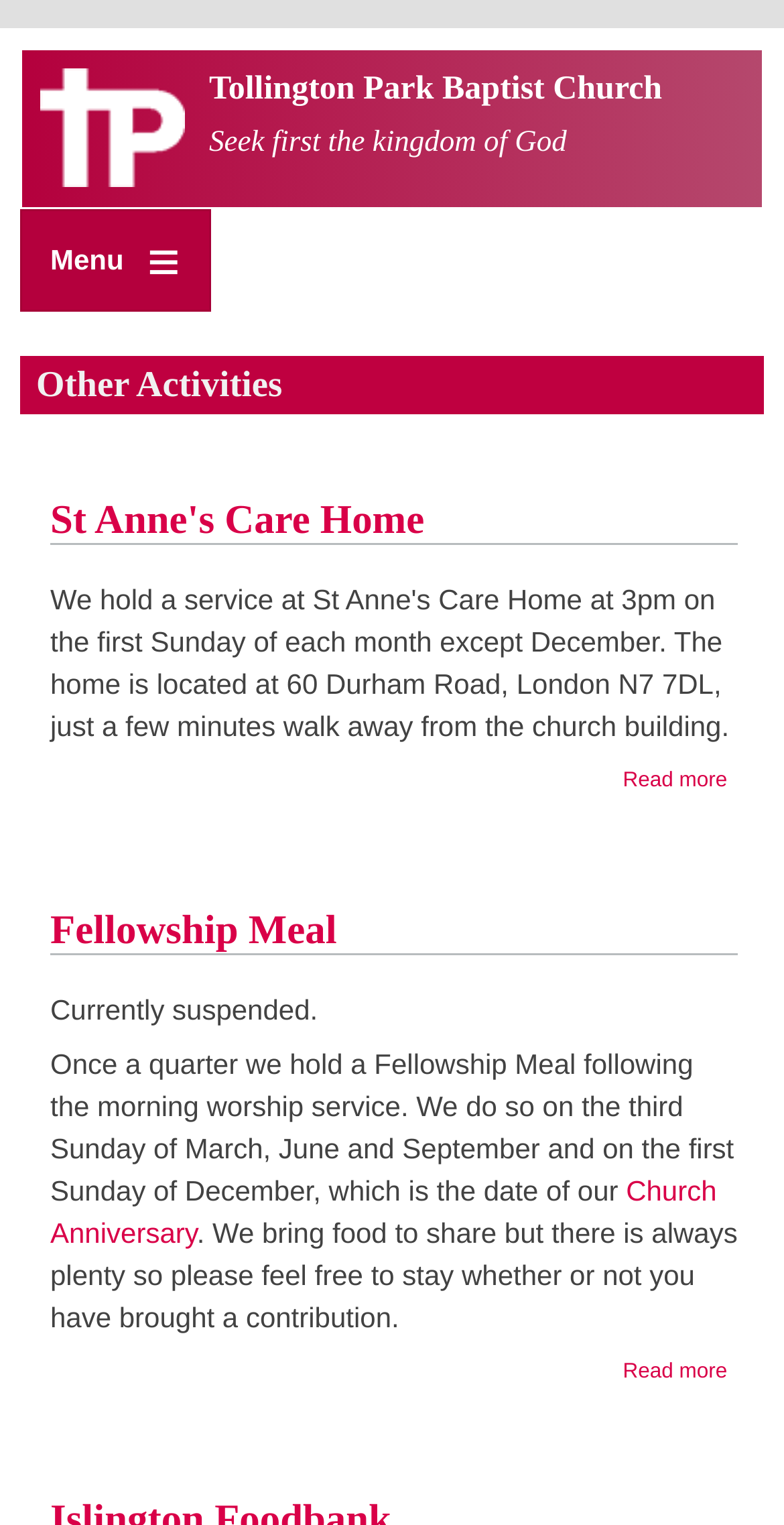Please provide a comprehensive answer to the question based on the screenshot: How often is the Fellowship Meal held?

The frequency of the Fellowship Meal can be inferred from the text description provided on the webpage. The text states that the meal is held 'once a quarter', indicating that it takes place four times a year.